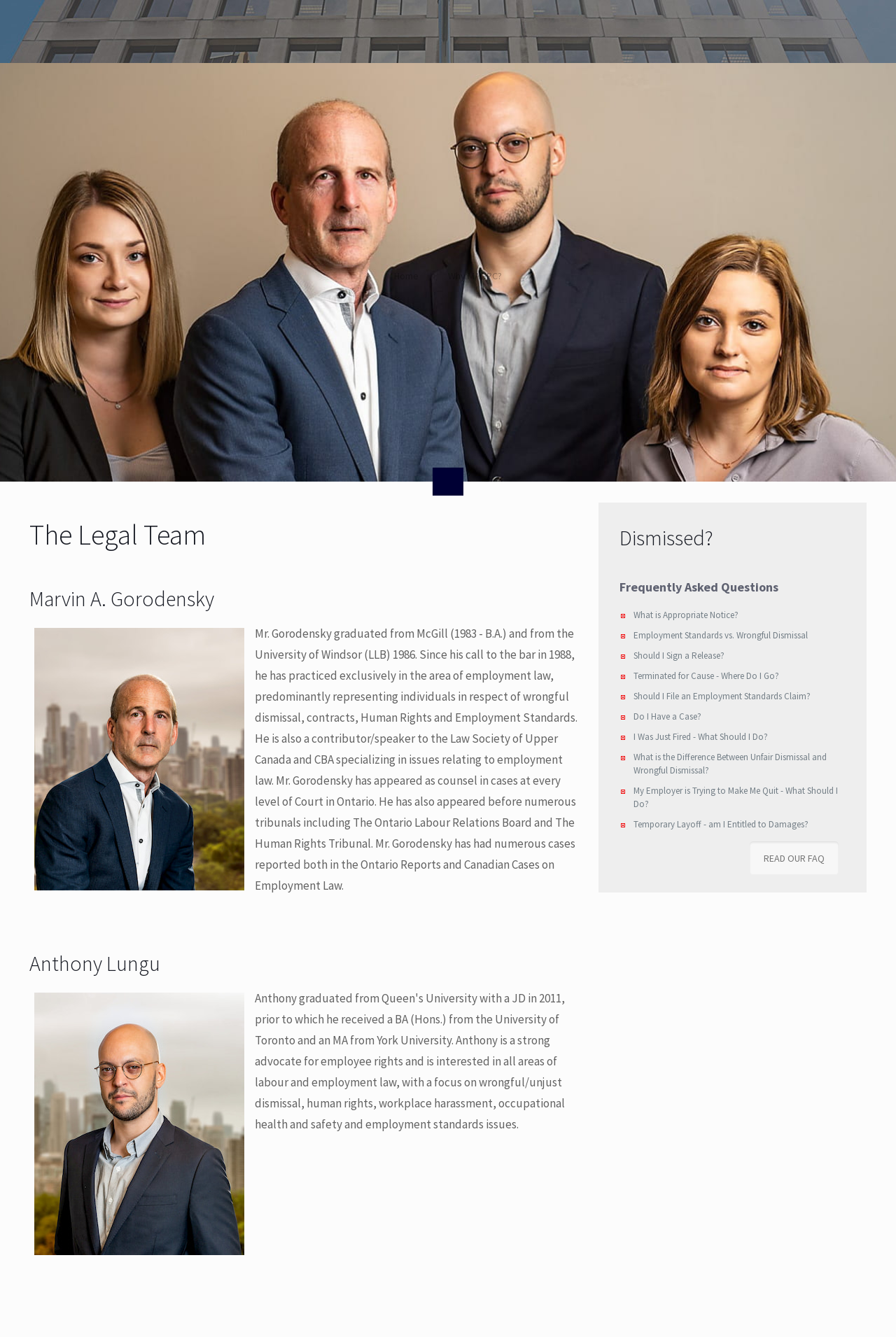What is the purpose of the 'READ OUR FAQ' link?
Refer to the image and provide a concise answer in one word or phrase.

To read FAQs